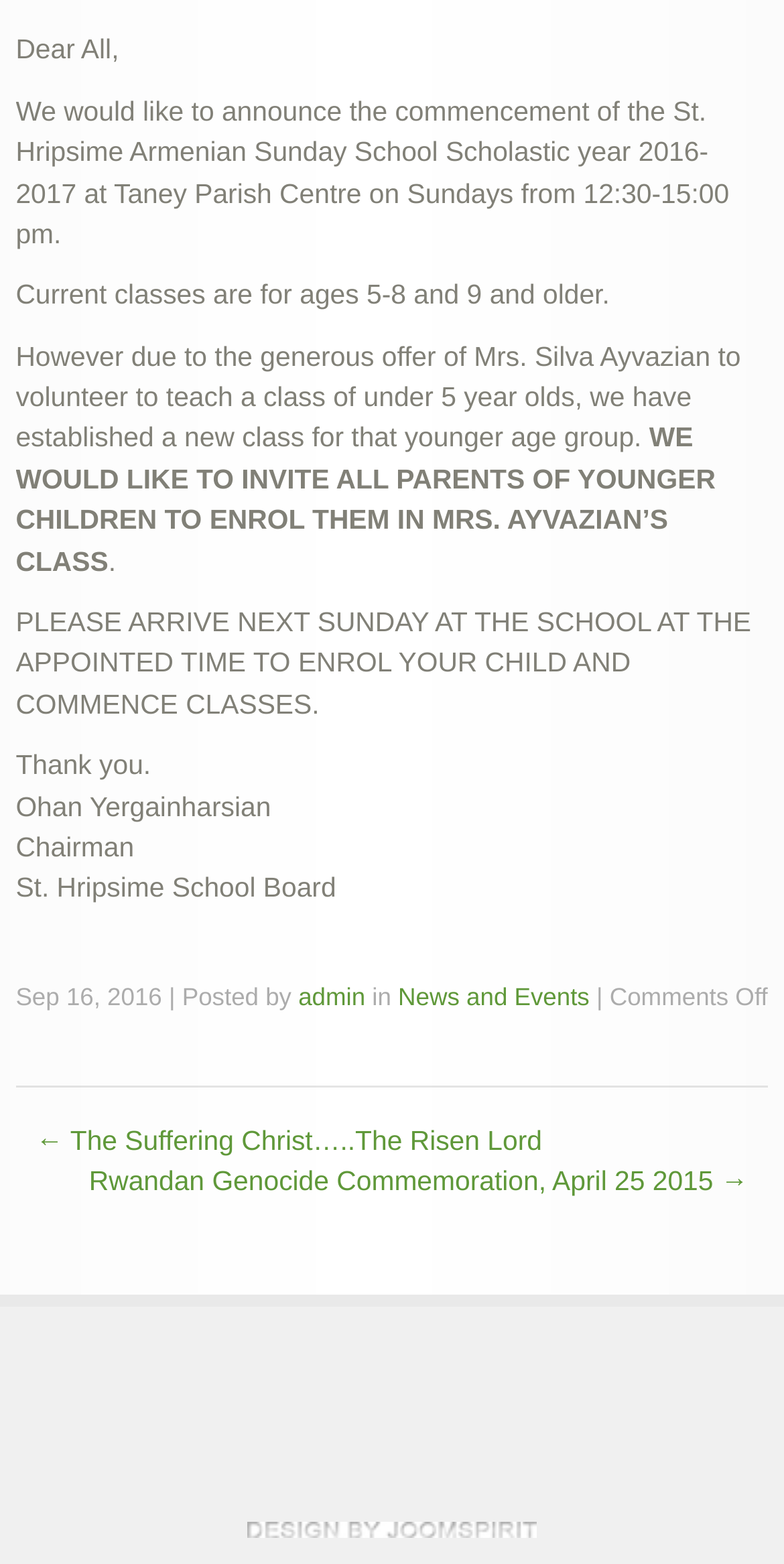Provide a short, one-word or phrase answer to the question below:
Who is the chairman of the St. Hripsime School Board?

Ohan Yergainharsian